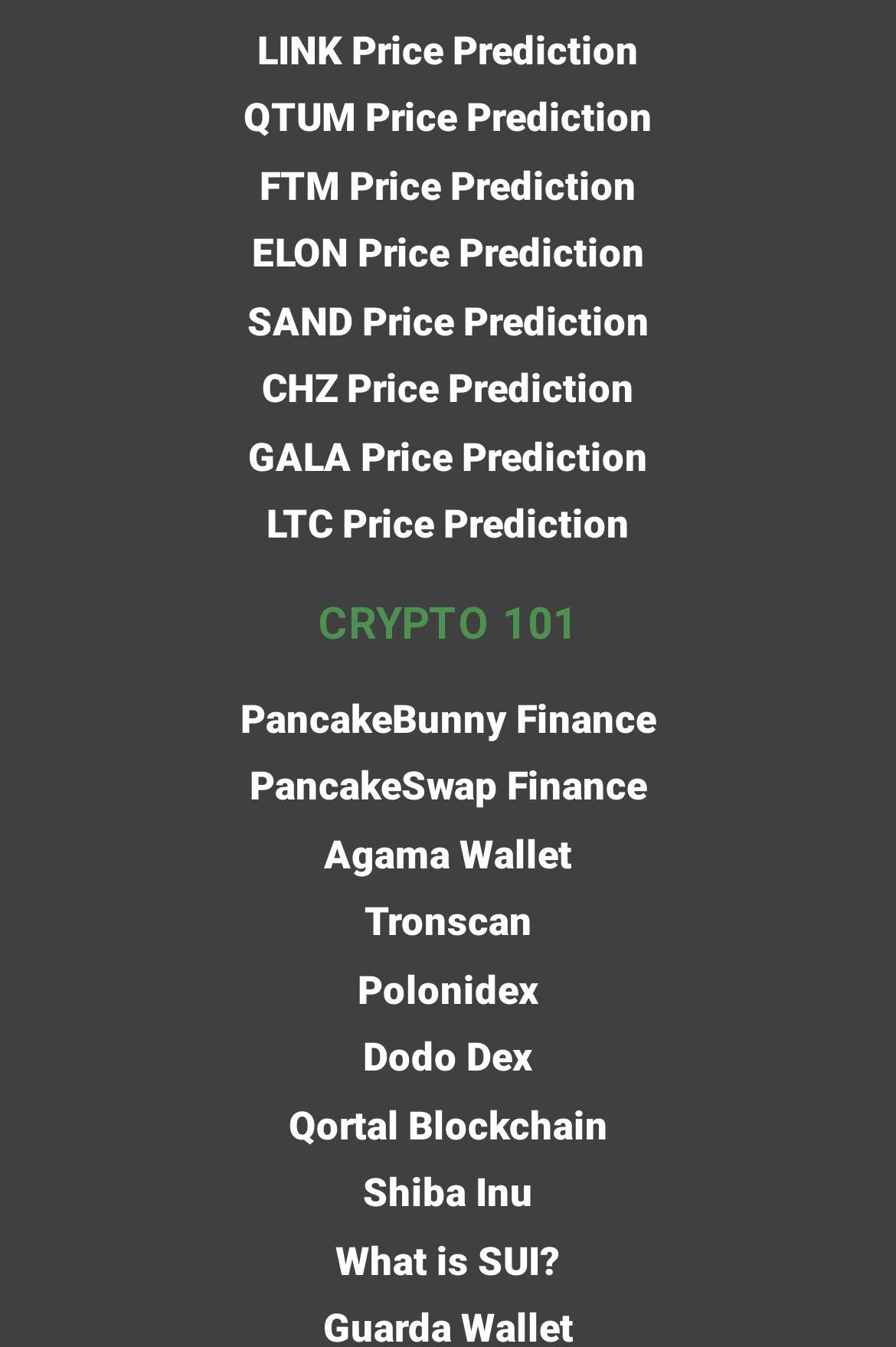What is the category of 'PancakeBunny Finance'?
Provide a detailed and well-explained answer to the question.

The link 'PancakeBunny Finance' is categorized under finance, as it is related to financial services or platforms, similar to other links like 'PancakeSwap Finance' and 'Agama Wallet'.